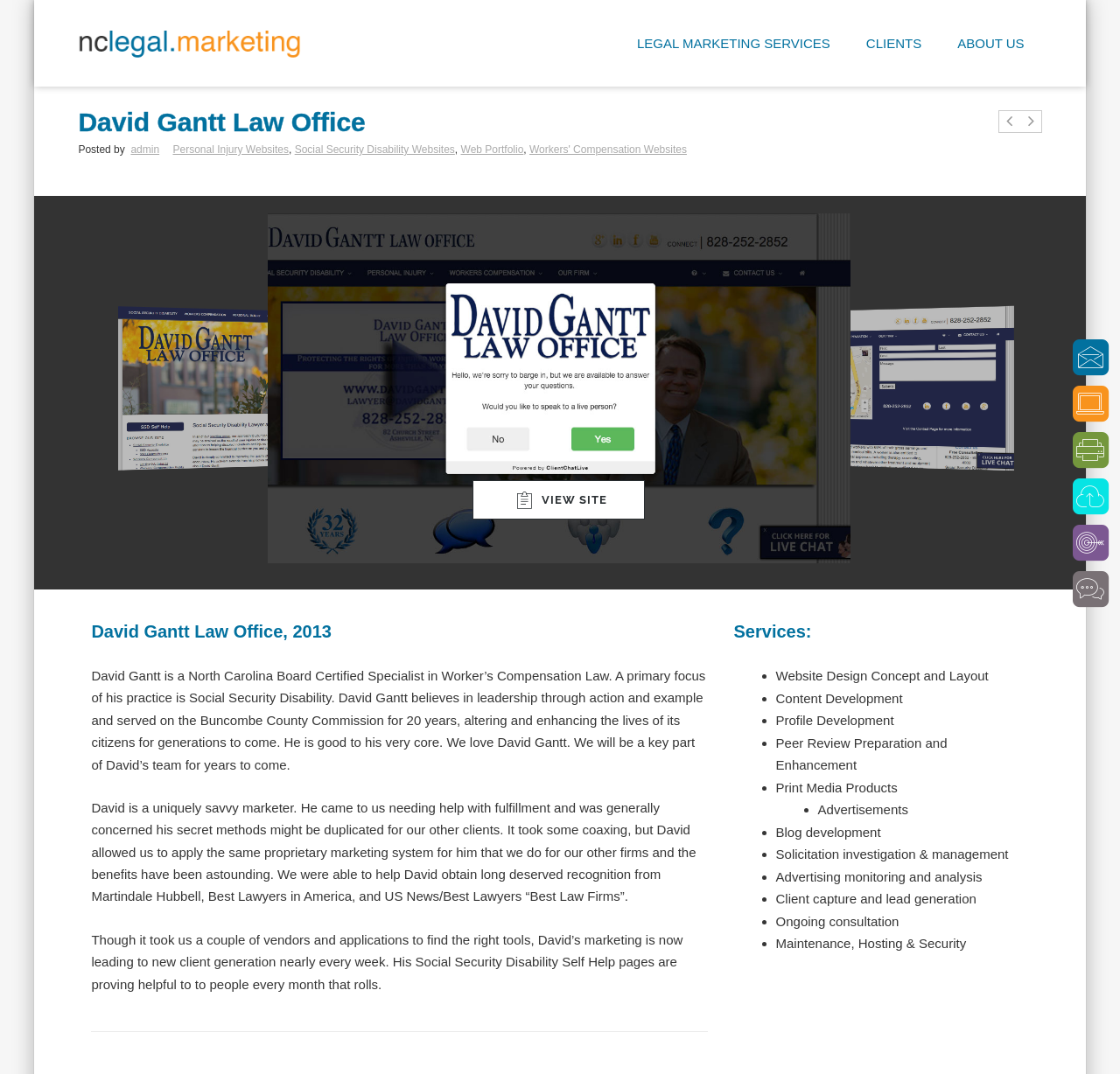Determine the bounding box coordinates for the area that needs to be clicked to fulfill this task: "Click the 'LEGAL MARKETING SERVICES' link". The coordinates must be given as four float numbers between 0 and 1, i.e., [left, top, right, bottom].

[0.553, 0.024, 0.757, 0.065]